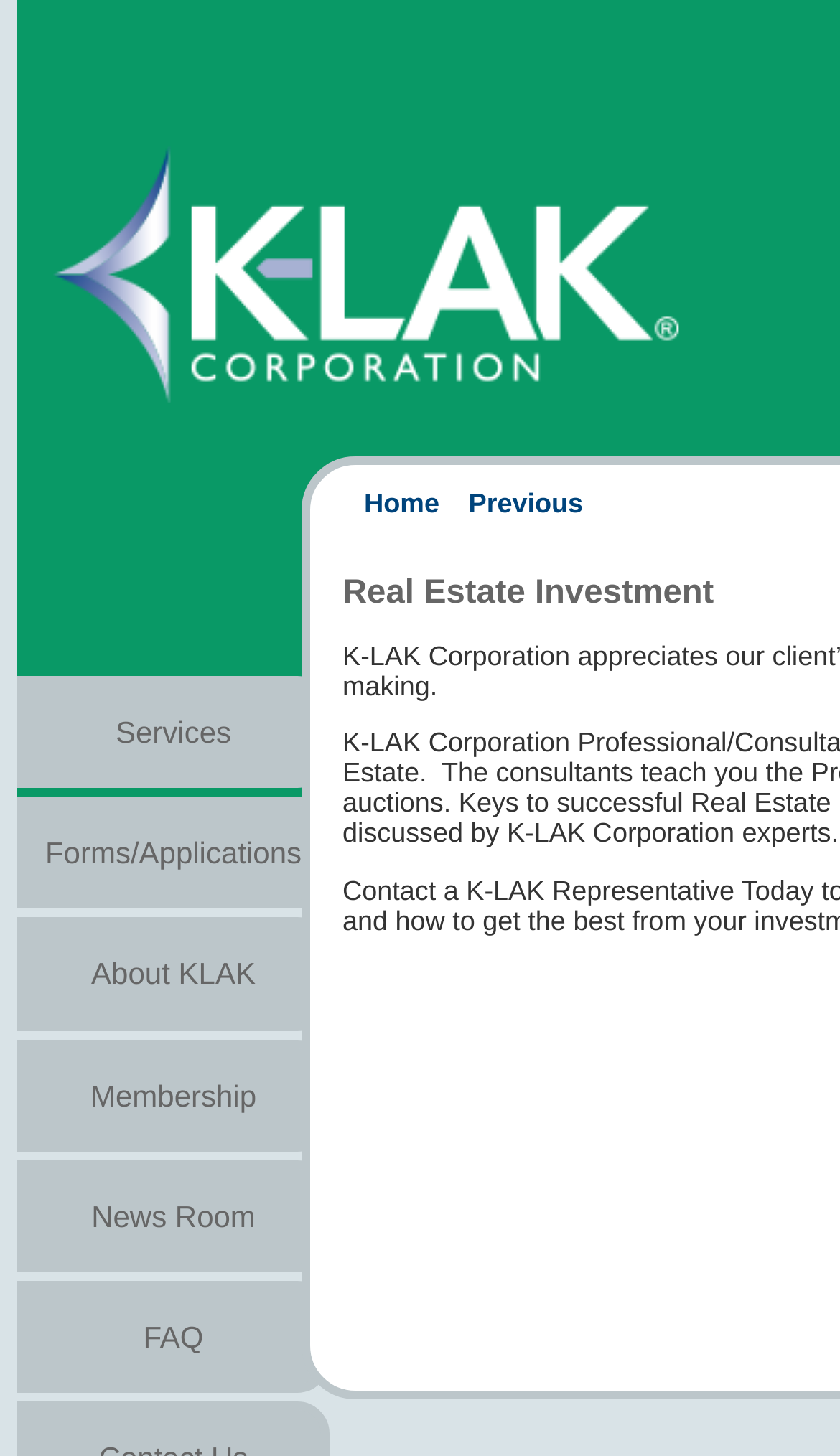Pinpoint the bounding box coordinates of the area that should be clicked to complete the following instruction: "visit K-Lak Corporation homepage". The coordinates must be given as four float numbers between 0 and 1, i.e., [left, top, right, bottom].

[0.059, 0.263, 0.813, 0.285]